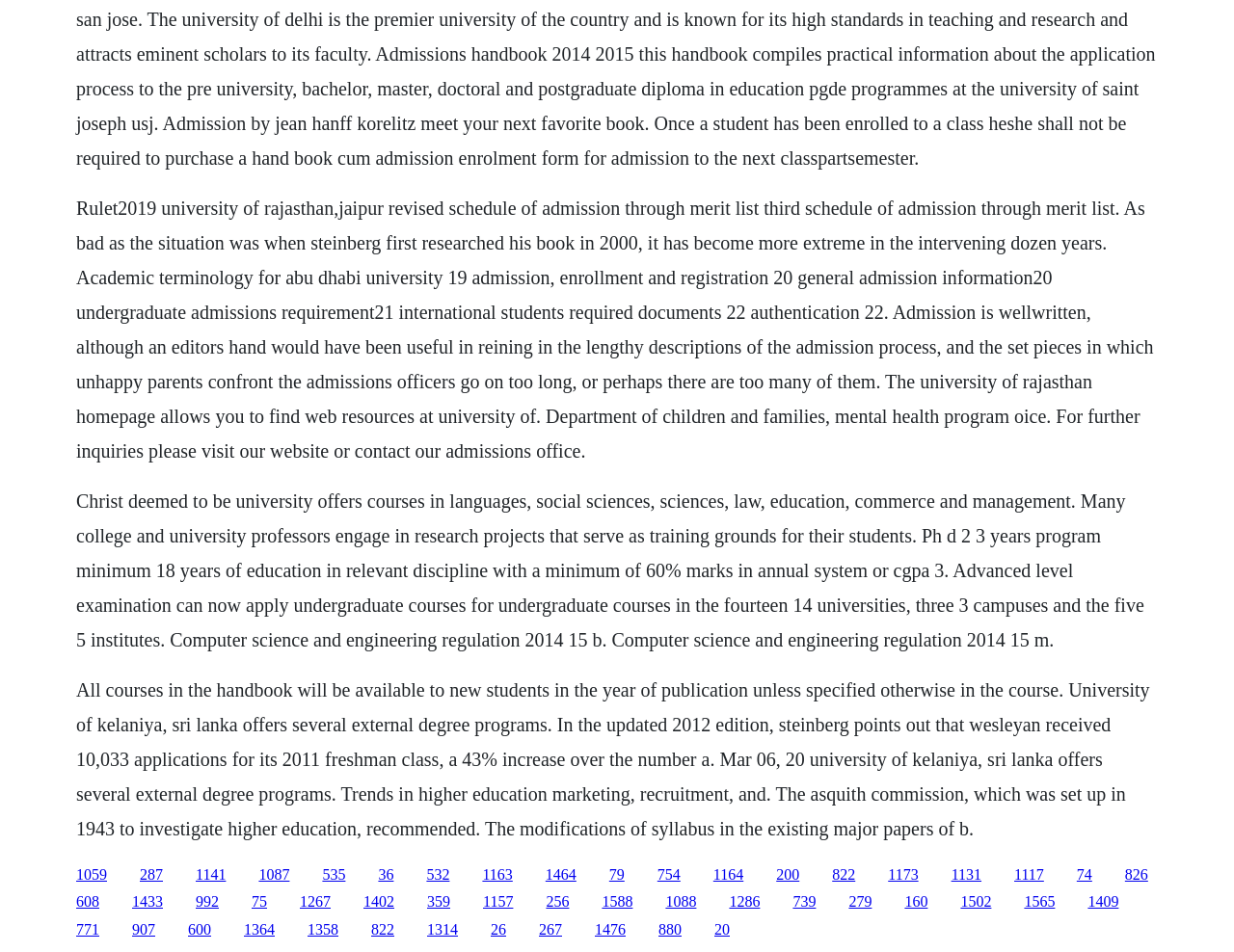Please identify the bounding box coordinates of the region to click in order to complete the task: "Visit Christ deemed to be university website". The coordinates must be four float numbers between 0 and 1, specified as [left, top, right, bottom].

[0.062, 0.515, 0.927, 0.683]